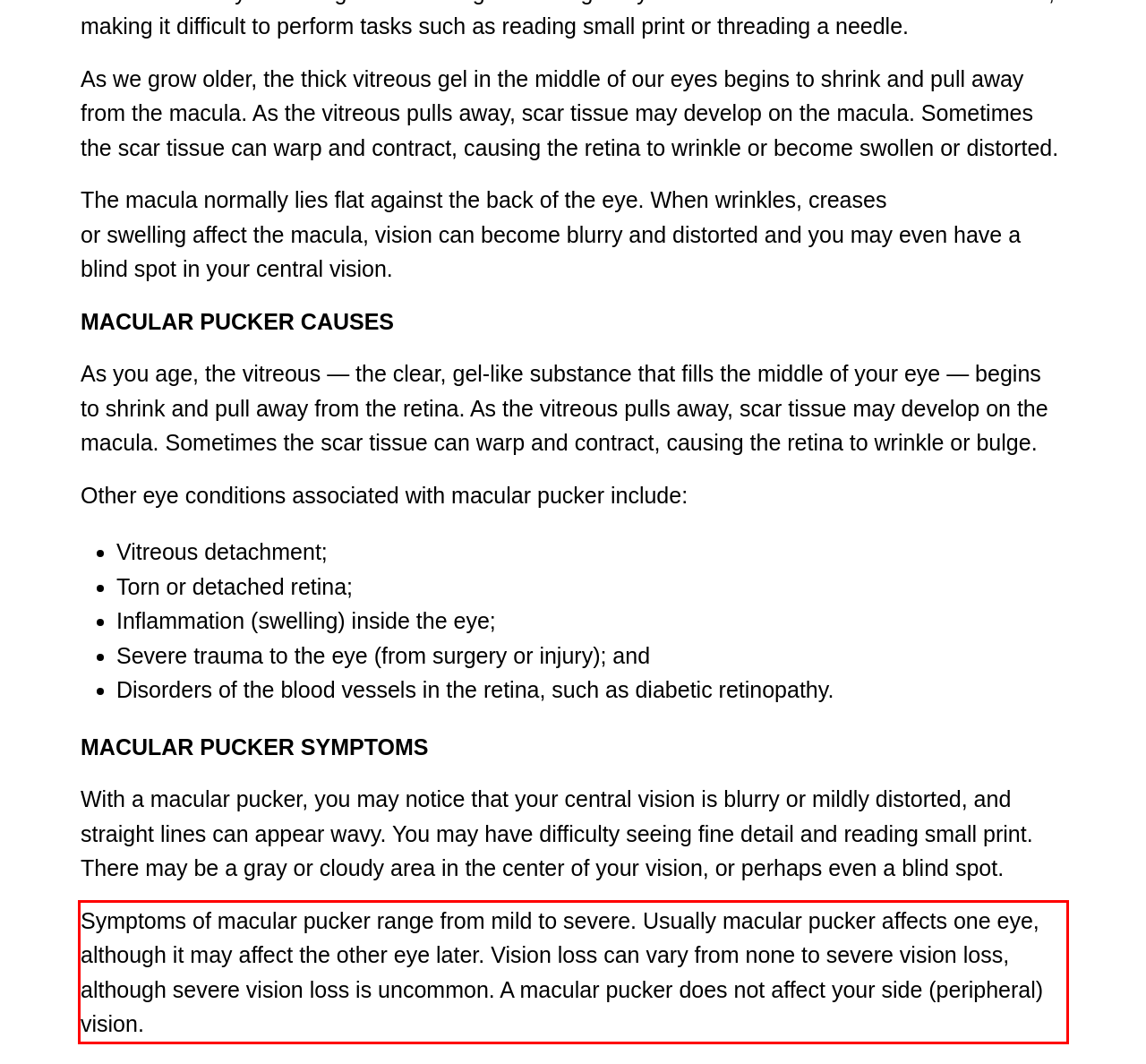From the provided screenshot, extract the text content that is enclosed within the red bounding box.

Symptoms of macular pucker range from mild to severe. Usually macular pucker affects one eye, although it may affect the other eye later. Vision loss can vary from none to severe vision loss, although severe vision loss is uncommon. A macular pucker does not affect your side (peripheral) vision.